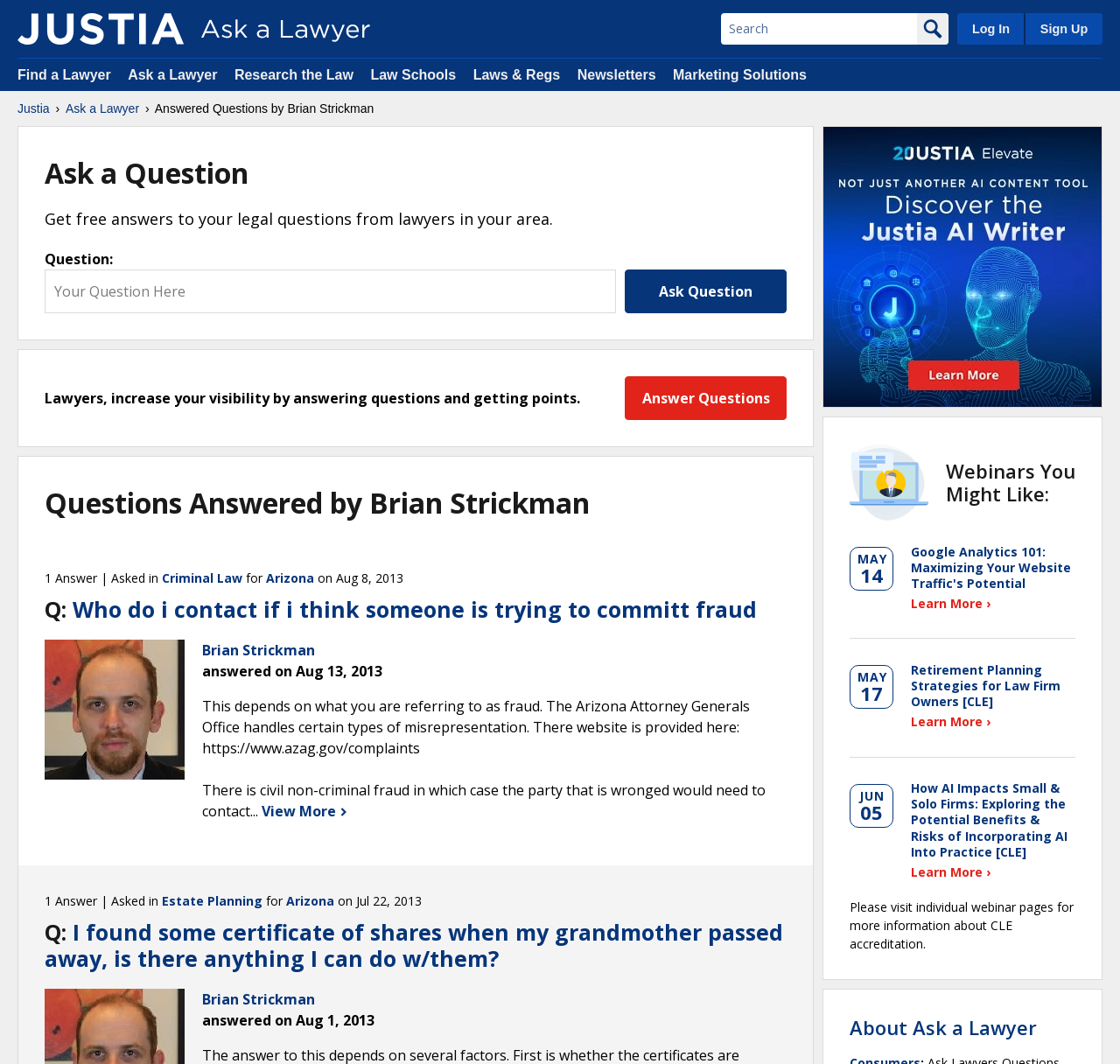Locate the bounding box coordinates of the segment that needs to be clicked to meet this instruction: "Ask a question".

[0.558, 0.254, 0.702, 0.295]